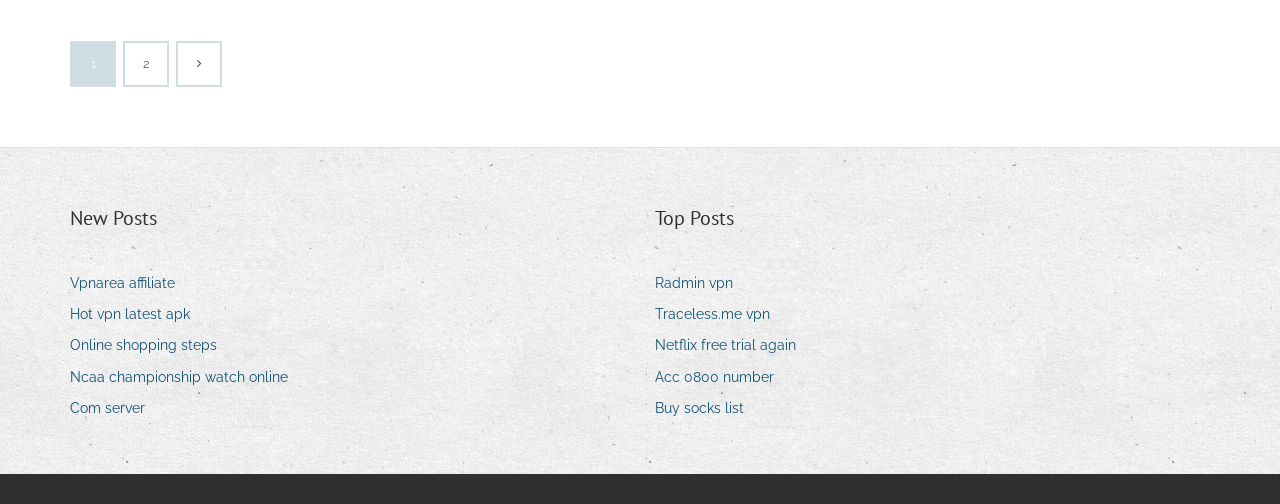Specify the bounding box coordinates of the element's region that should be clicked to achieve the following instruction: "Click on 'New Posts'". The bounding box coordinates consist of four float numbers between 0 and 1, in the format [left, top, right, bottom].

[0.055, 0.403, 0.123, 0.462]